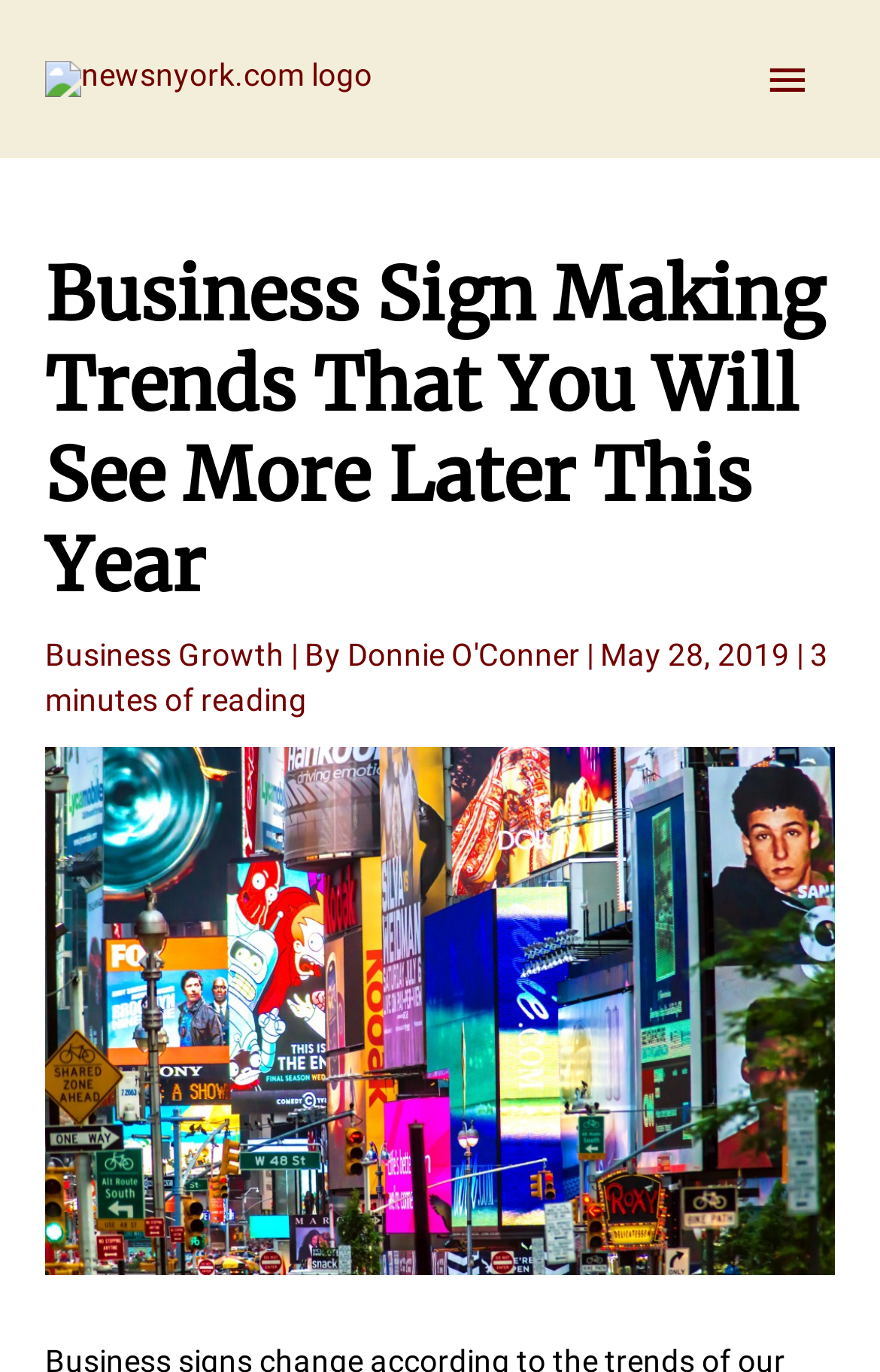How many minutes does it take to read the article?
From the image, respond with a single word or phrase.

3 minutes